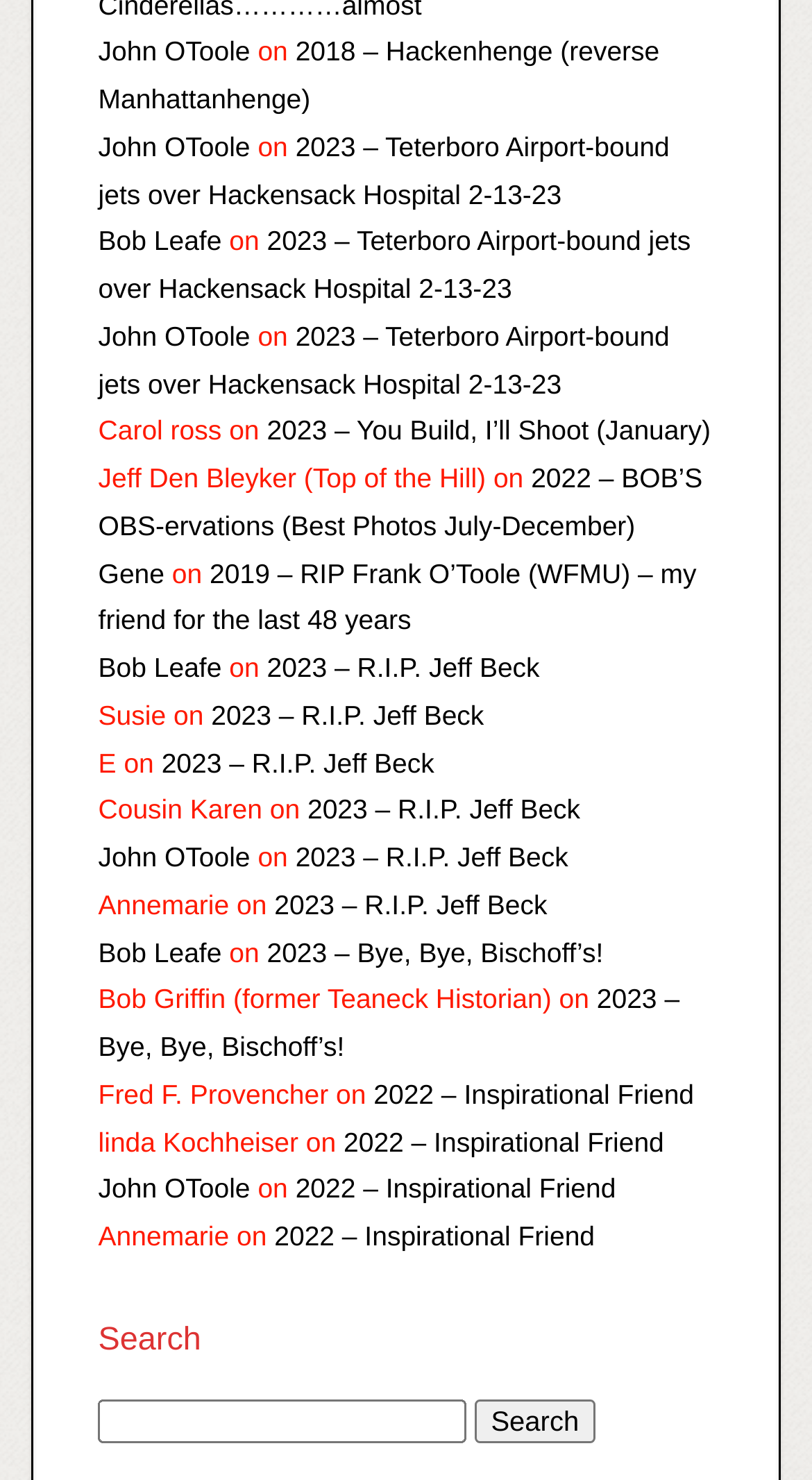Locate the bounding box coordinates of the clickable element to fulfill the following instruction: "Visit John OToole's page". Provide the coordinates as four float numbers between 0 and 1 in the format [left, top, right, bottom].

[0.121, 0.025, 0.308, 0.046]